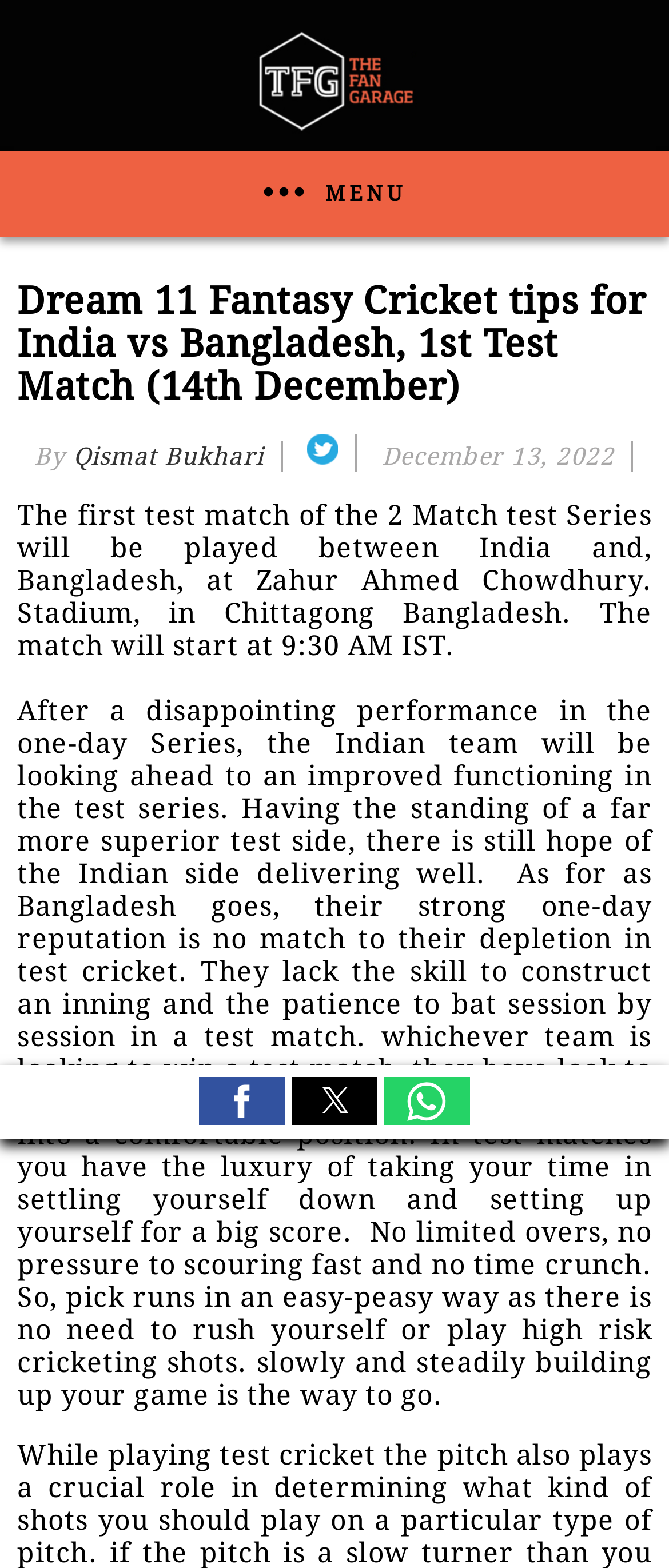Identify and provide the bounding box coordinates of the UI element described: "aria-label="Share by twitter"". The coordinates should be formatted as [left, top, right, bottom], with each number being a float between 0 and 1.

[0.436, 0.687, 0.564, 0.717]